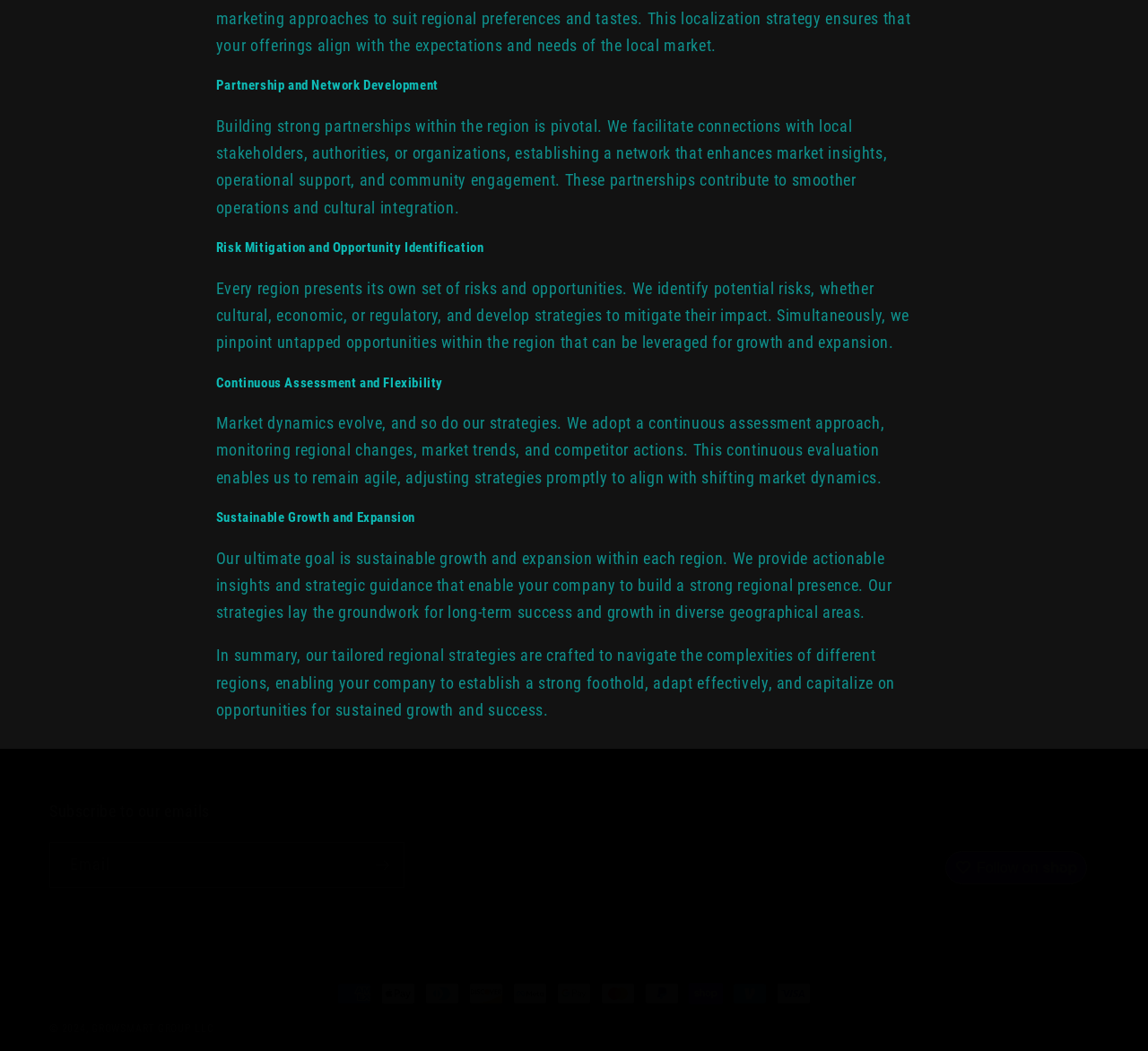Please determine the bounding box of the UI element that matches this description: parent_node: Email name="contact[email]" placeholder="Email". The coordinates should be given as (top-left x, top-left y, bottom-right x, bottom-right y), with all values between 0 and 1.

[0.044, 0.802, 0.352, 0.844]